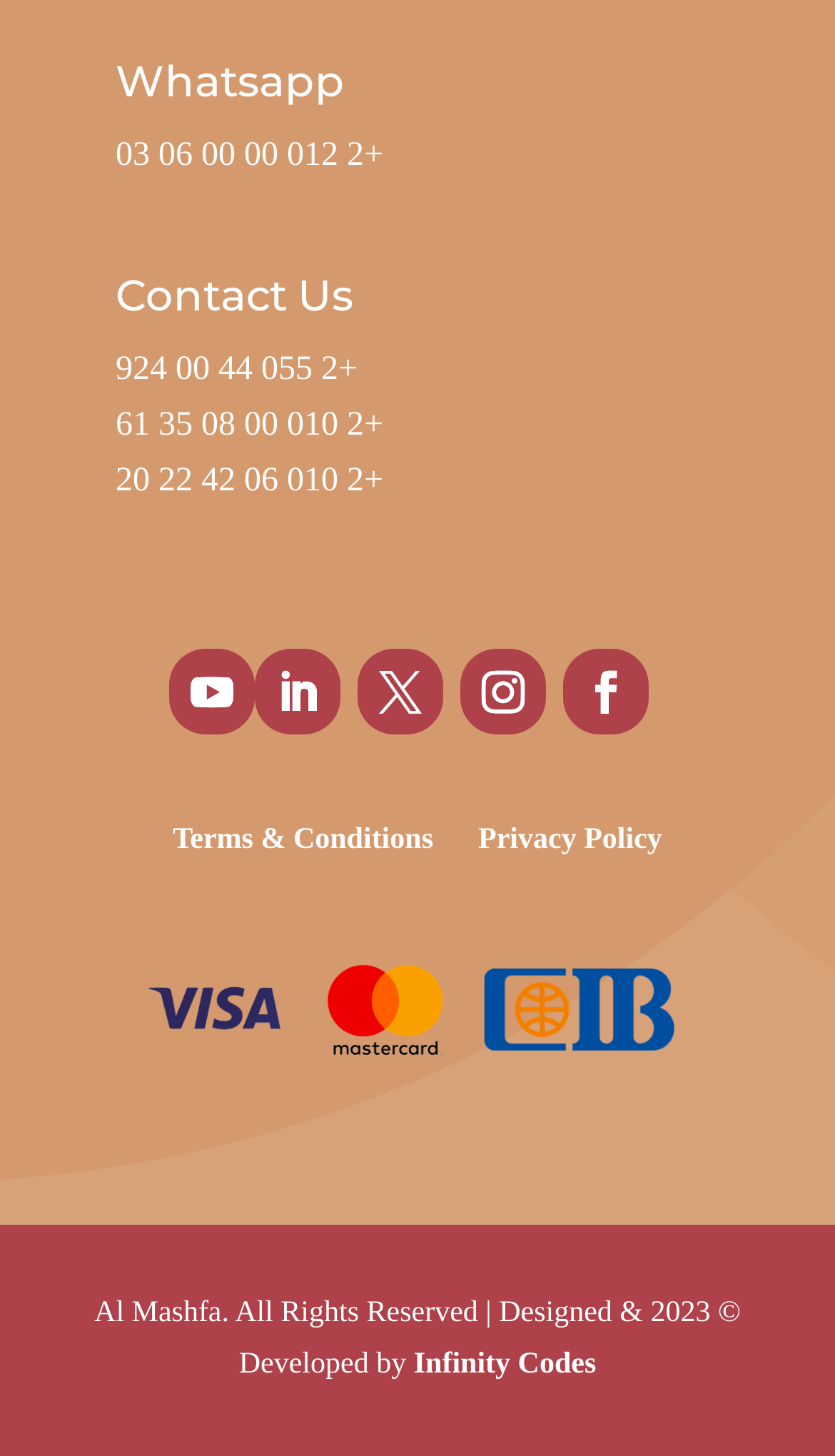Determine the bounding box coordinates of the region I should click to achieve the following instruction: "Go to Infinity Codes". Ensure the bounding box coordinates are four float numbers between 0 and 1, i.e., [left, top, right, bottom].

[0.495, 0.927, 0.714, 0.949]